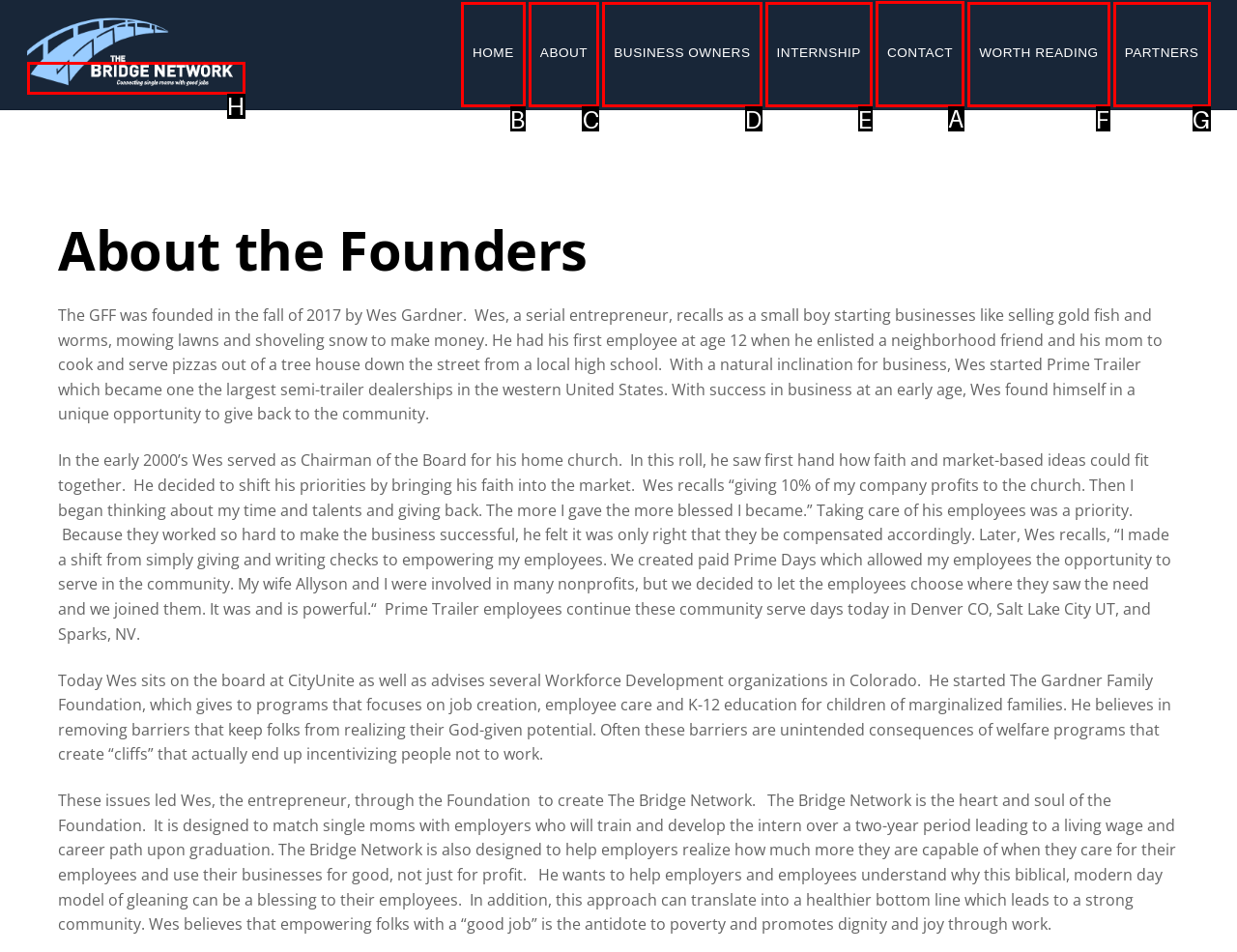Choose the UI element you need to click to carry out the task: Visit the CONTACT page.
Respond with the corresponding option's letter.

A